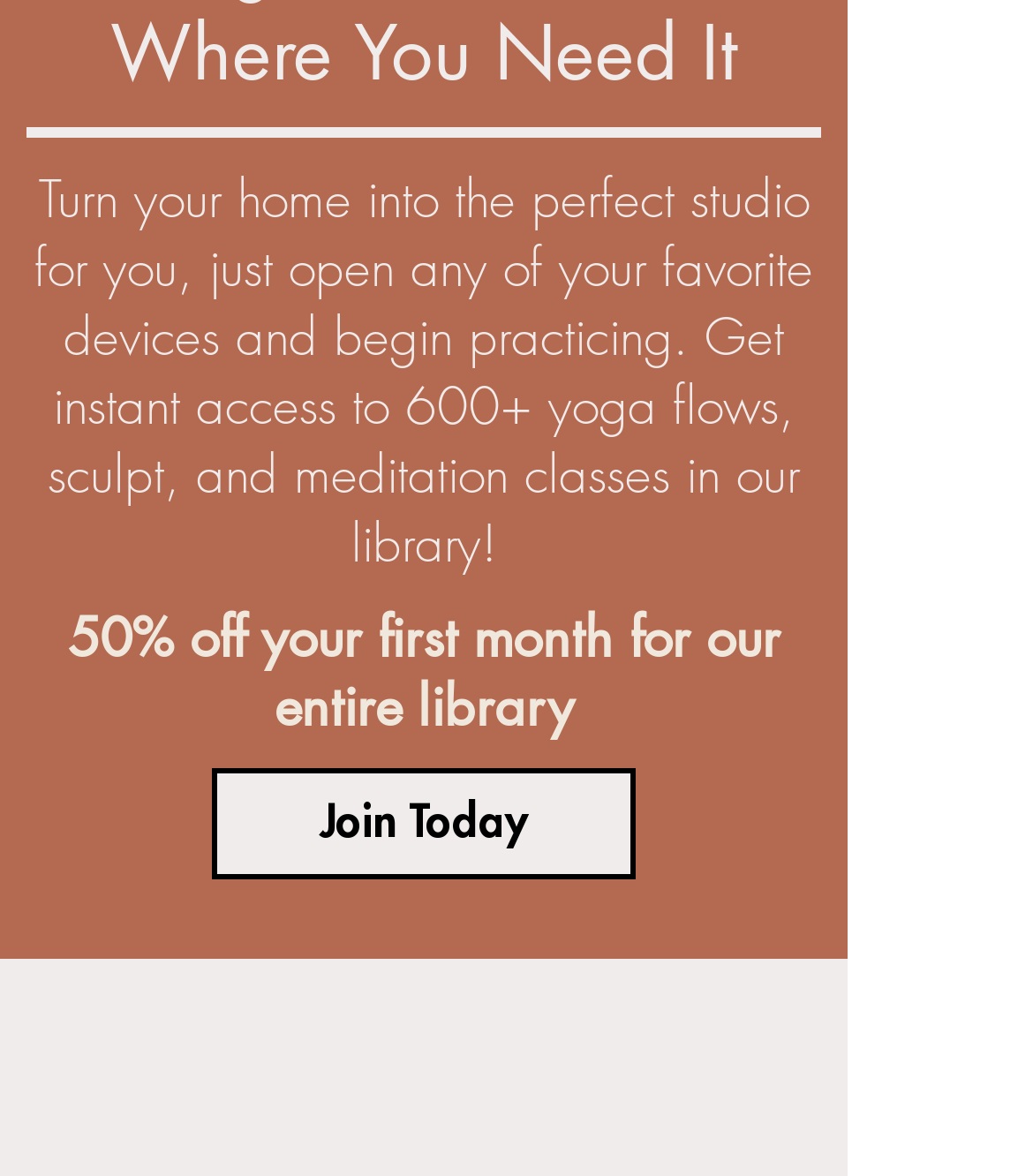Find the bounding box of the UI element described as follows: "Join Today".

[0.205, 0.652, 0.615, 0.747]